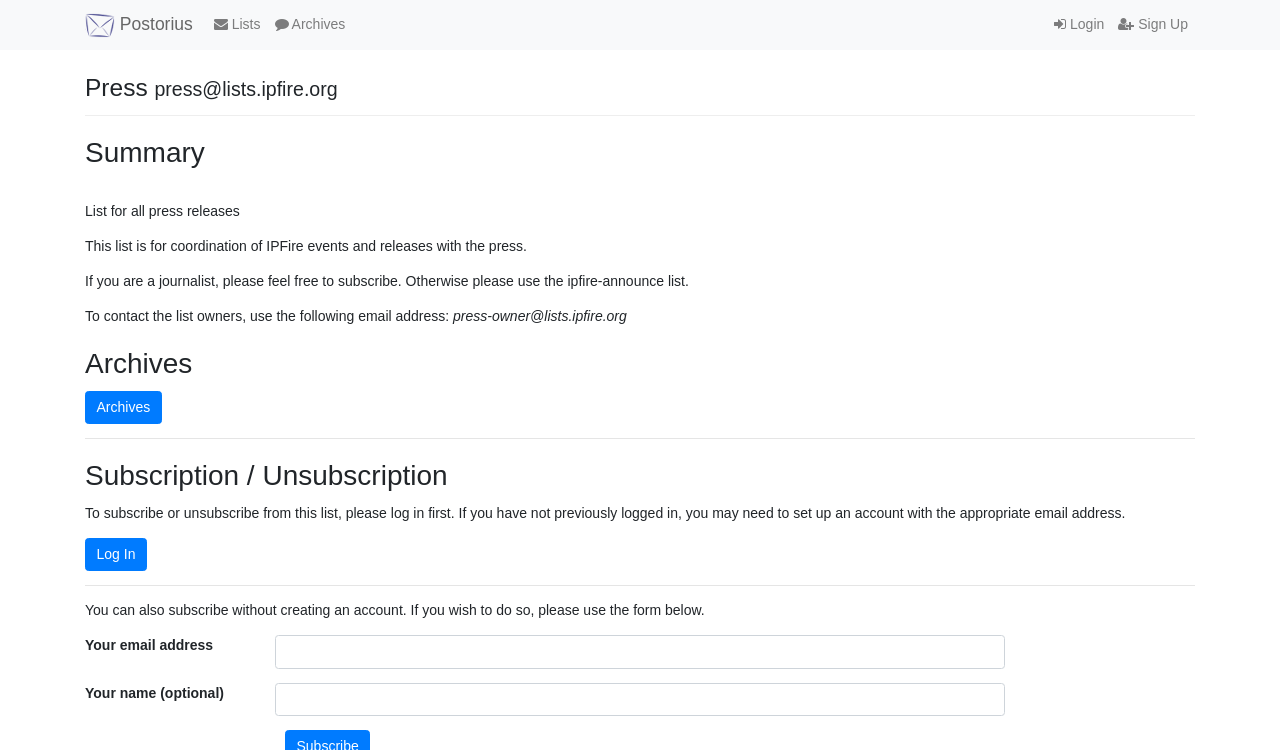Identify the bounding box for the UI element that is described as follows: "Log In".

[0.066, 0.717, 0.115, 0.762]